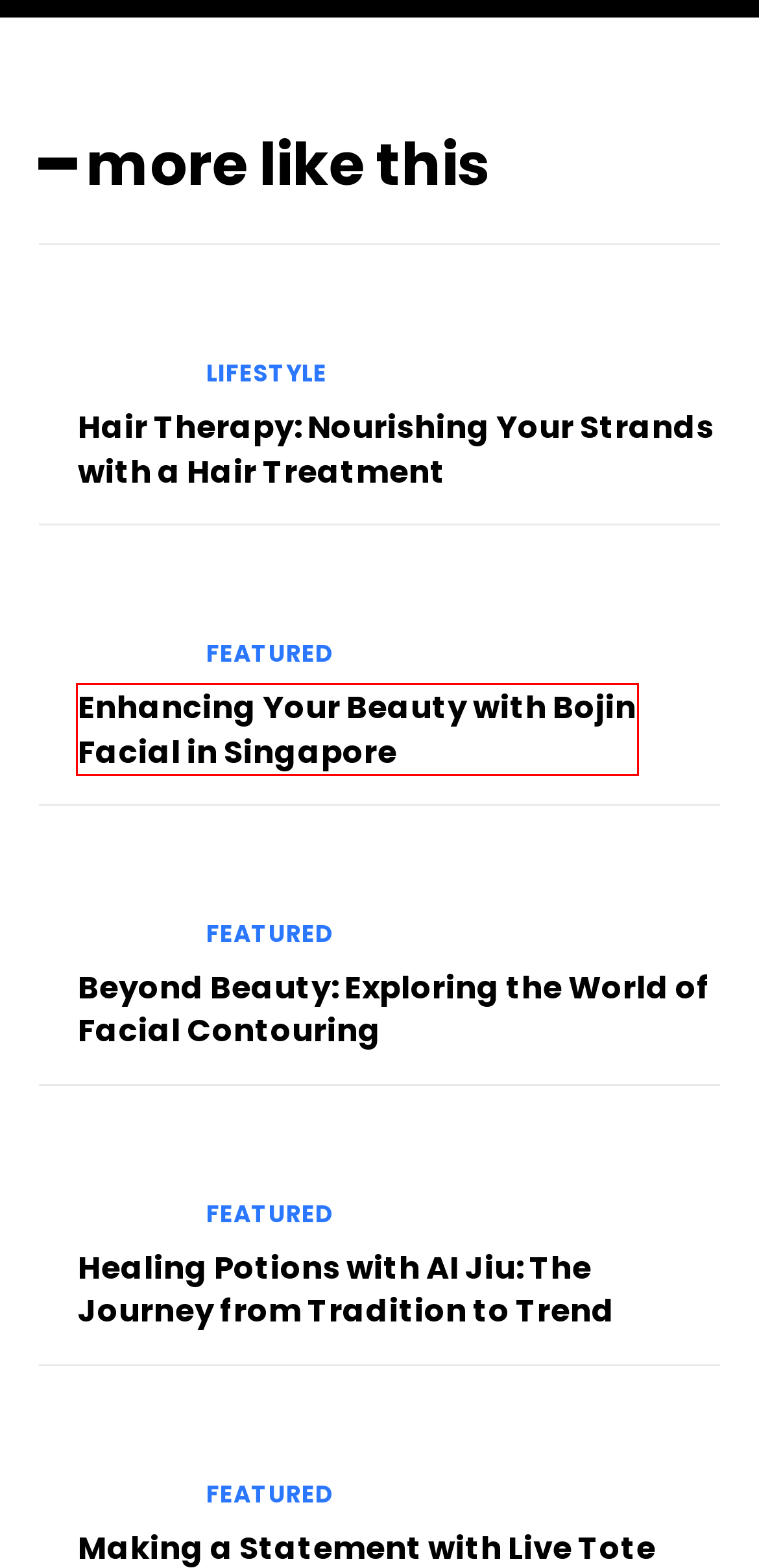Review the screenshot of a webpage which includes a red bounding box around an element. Select the description that best fits the new webpage once the element in the bounding box is clicked. Here are the candidates:
A. Making a Statement with Live Tote Bag Printing - My Blog
B. Enhancing Your Beauty with Bojin Facial in Singapore - My Blog
C. Hair Therapy: Nourishing Your Strands with a Hair Treatment - My Blog
D. Beyond Beauty: Exploring the World of Facial Contouring - My Blog
E. Food Archives - My Blog
F. tagDiv: WordPress Themes Solutions for Worldwide Websites | tagDiv.com
G. Healing Potions with AI Jiu: The Journey from Tradition to Trend - My Blog
H. Home - My Blog

B